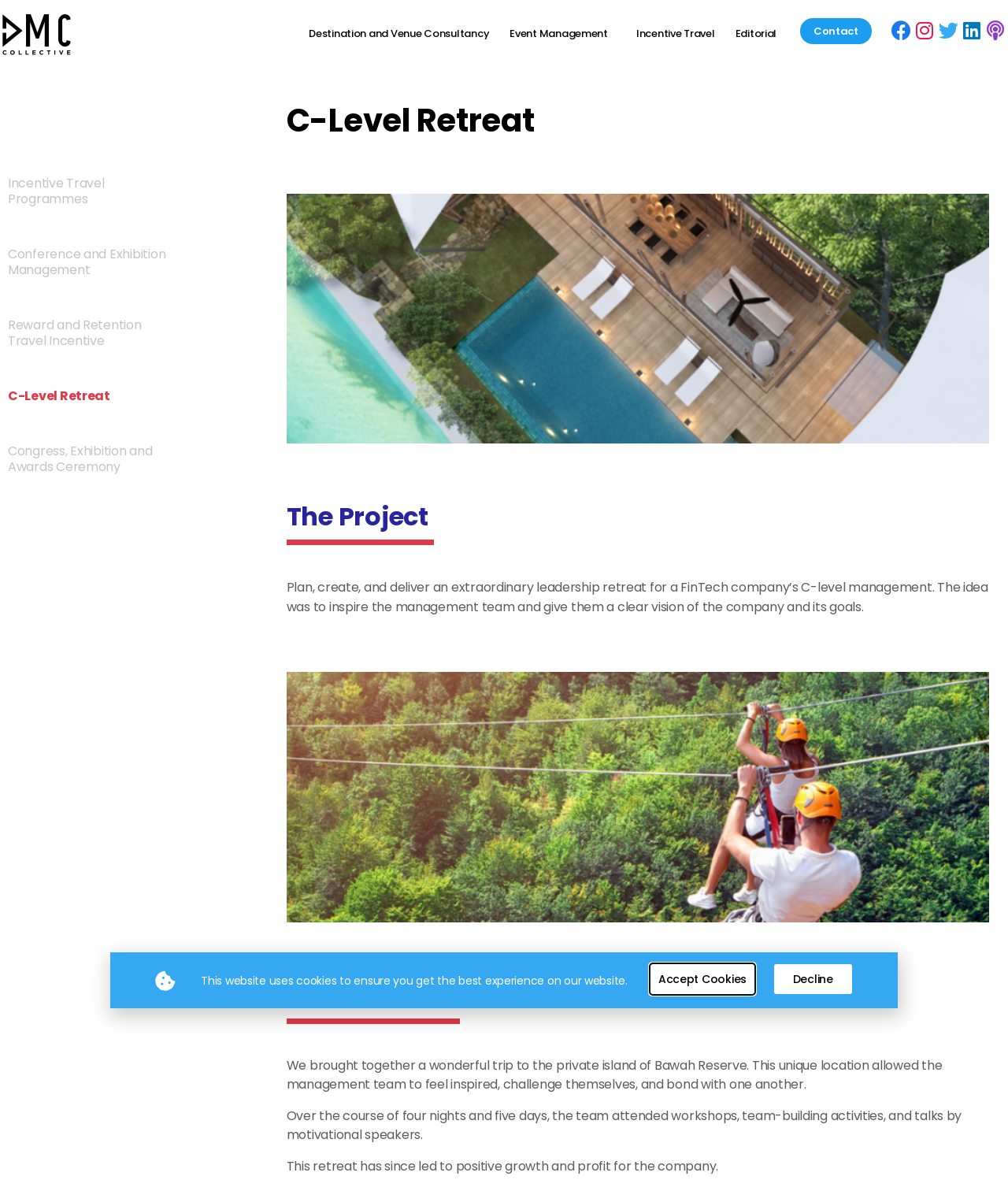Highlight the bounding box coordinates of the element you need to click to perform the following instruction: "Contact us."

[0.794, 0.015, 0.865, 0.037]